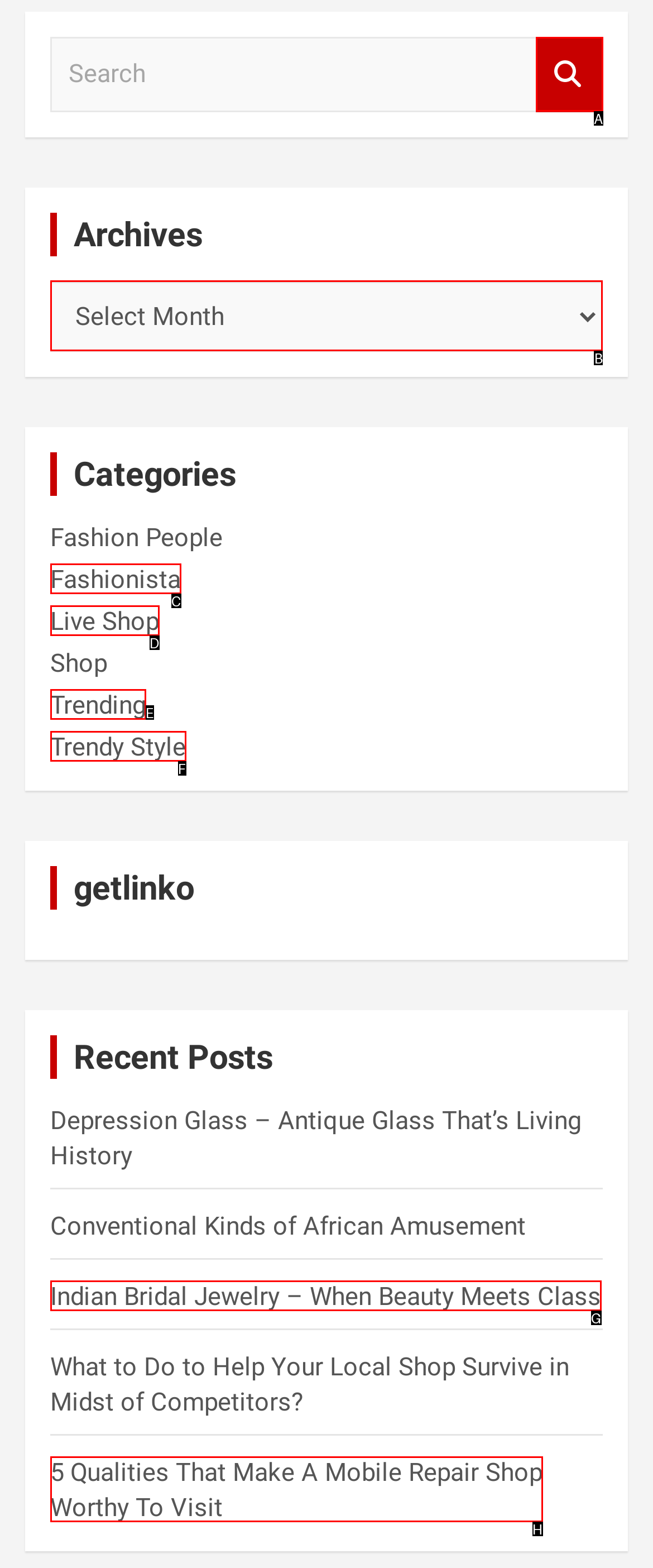Identify the correct HTML element to click to accomplish this task: Submit your review for this film
Respond with the letter corresponding to the correct choice.

None